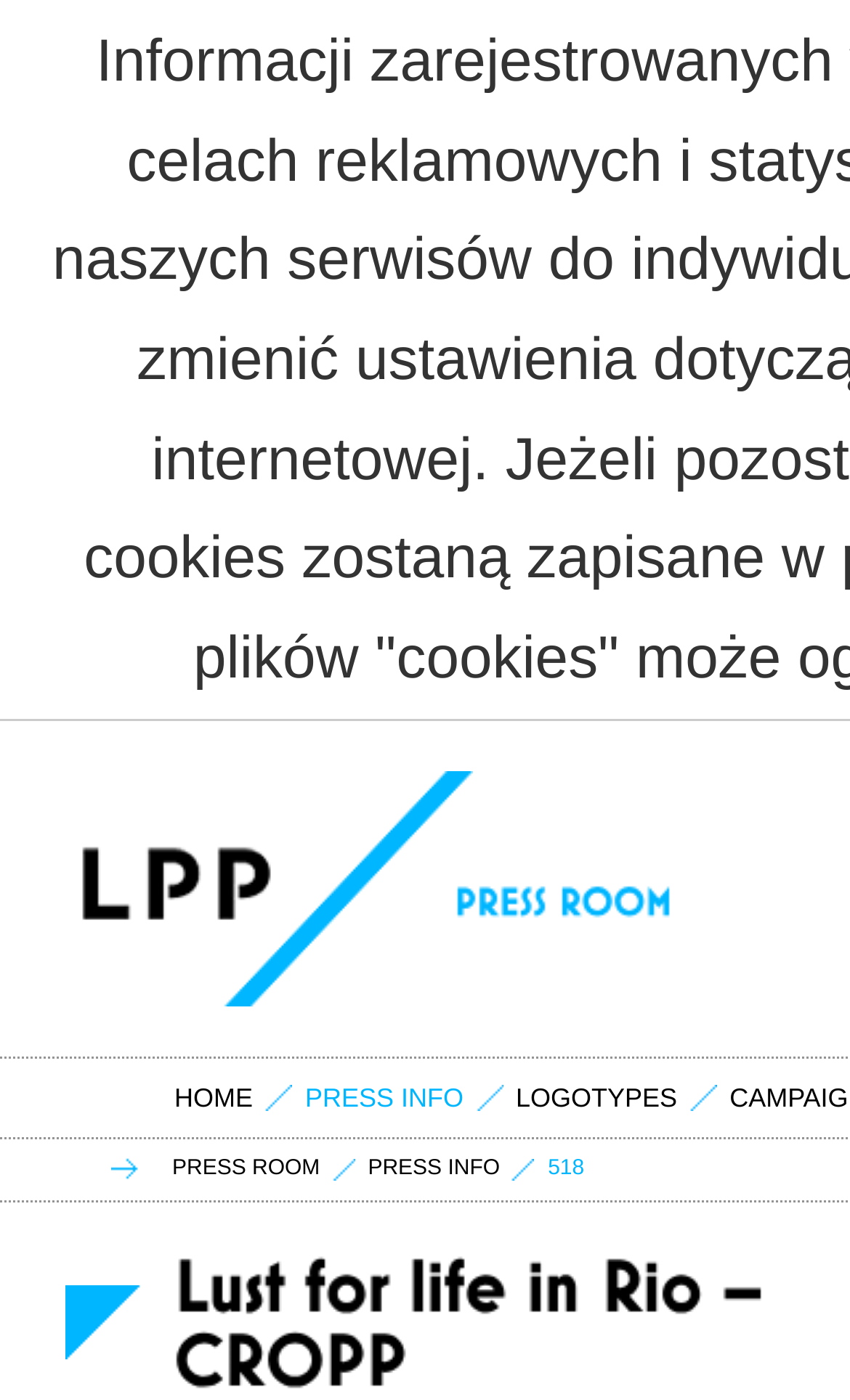Respond to the question below with a single word or phrase: What is the position of the 'PRESS INFO' link?

Middle